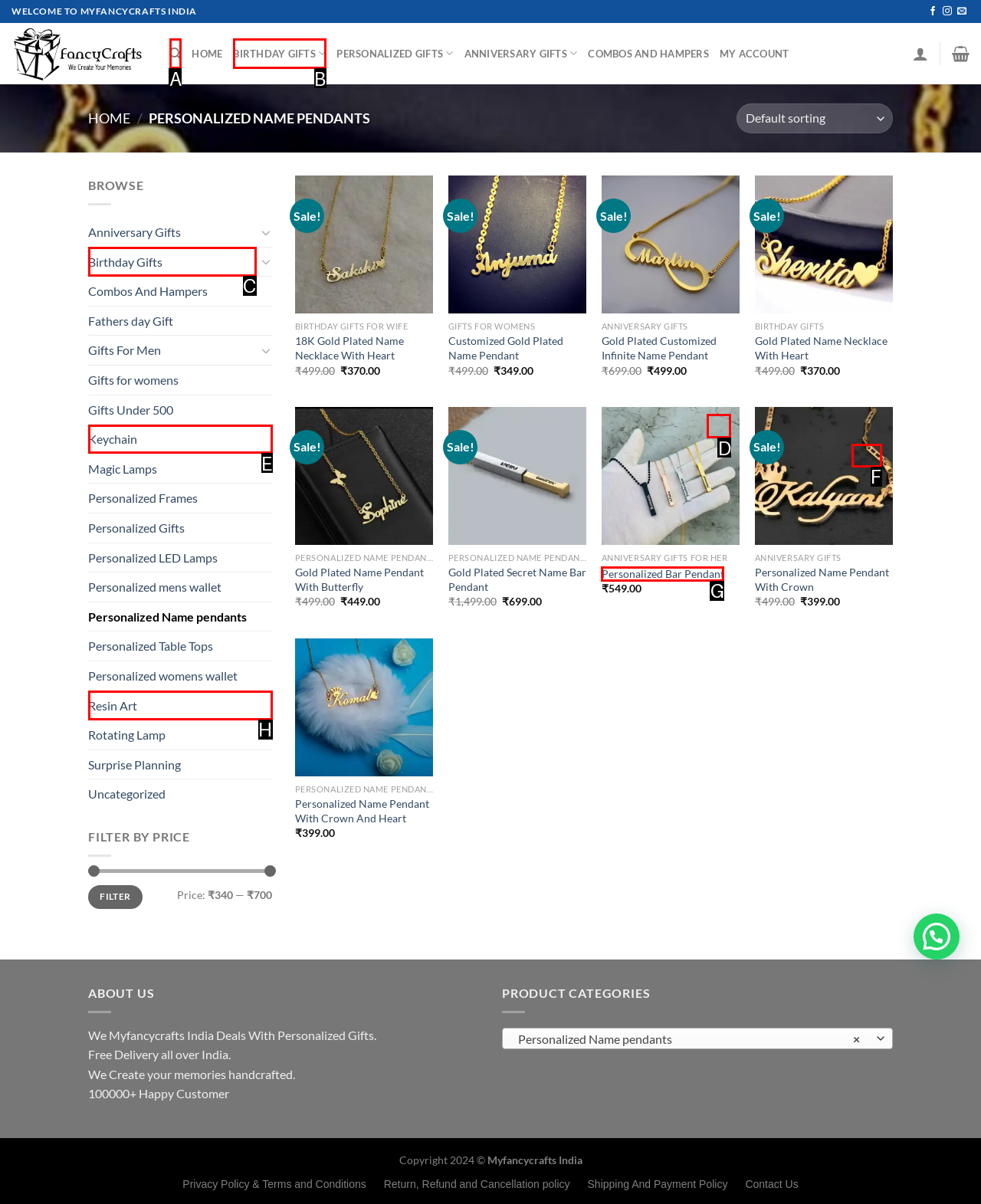Select the HTML element that needs to be clicked to carry out the task: Search for products
Provide the letter of the correct option.

A